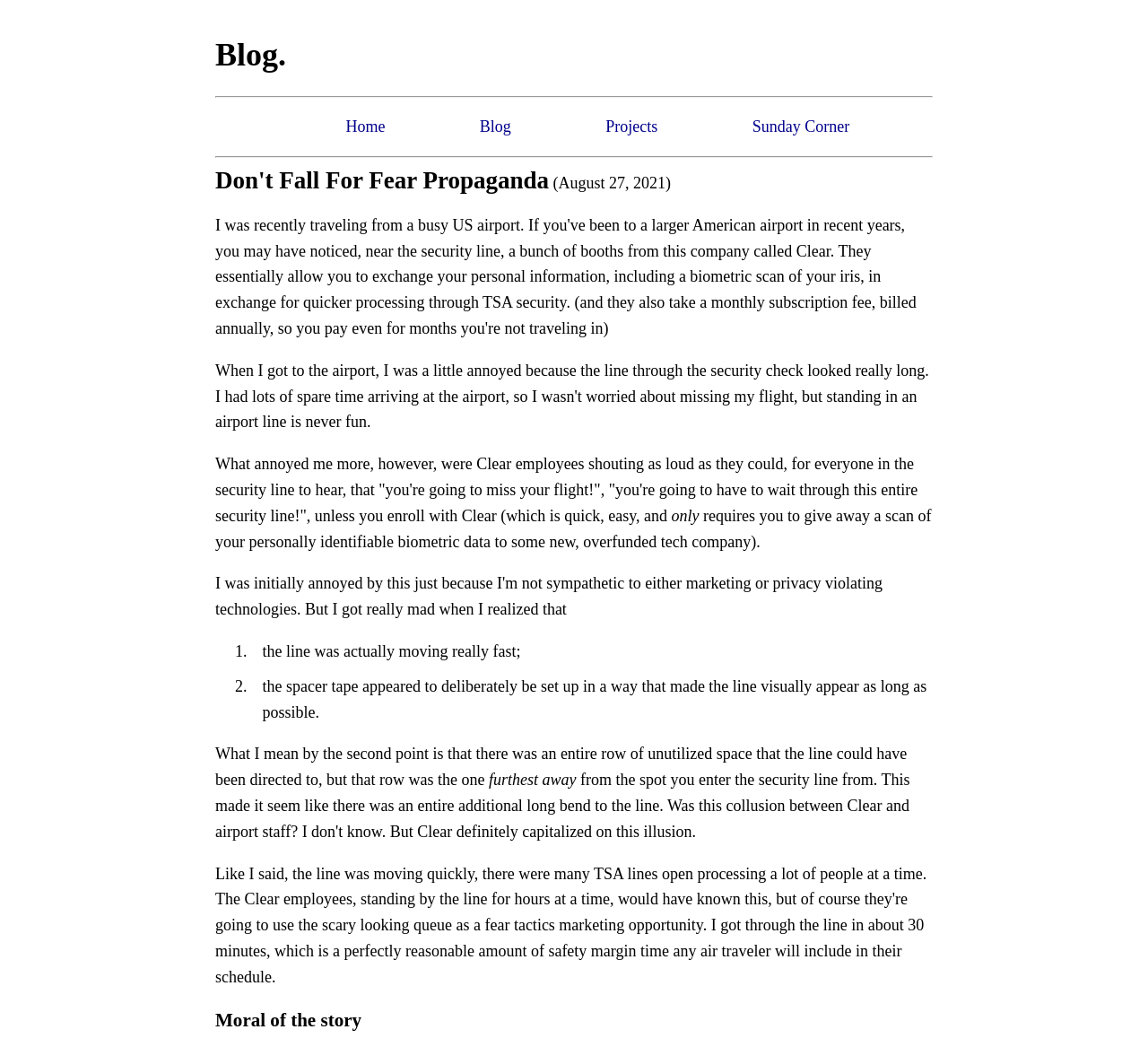Find the bounding box coordinates for the HTML element described as: "Sunday Corner". The coordinates should consist of four float values between 0 and 1, i.e., [left, top, right, bottom].

[0.655, 0.113, 0.74, 0.13]